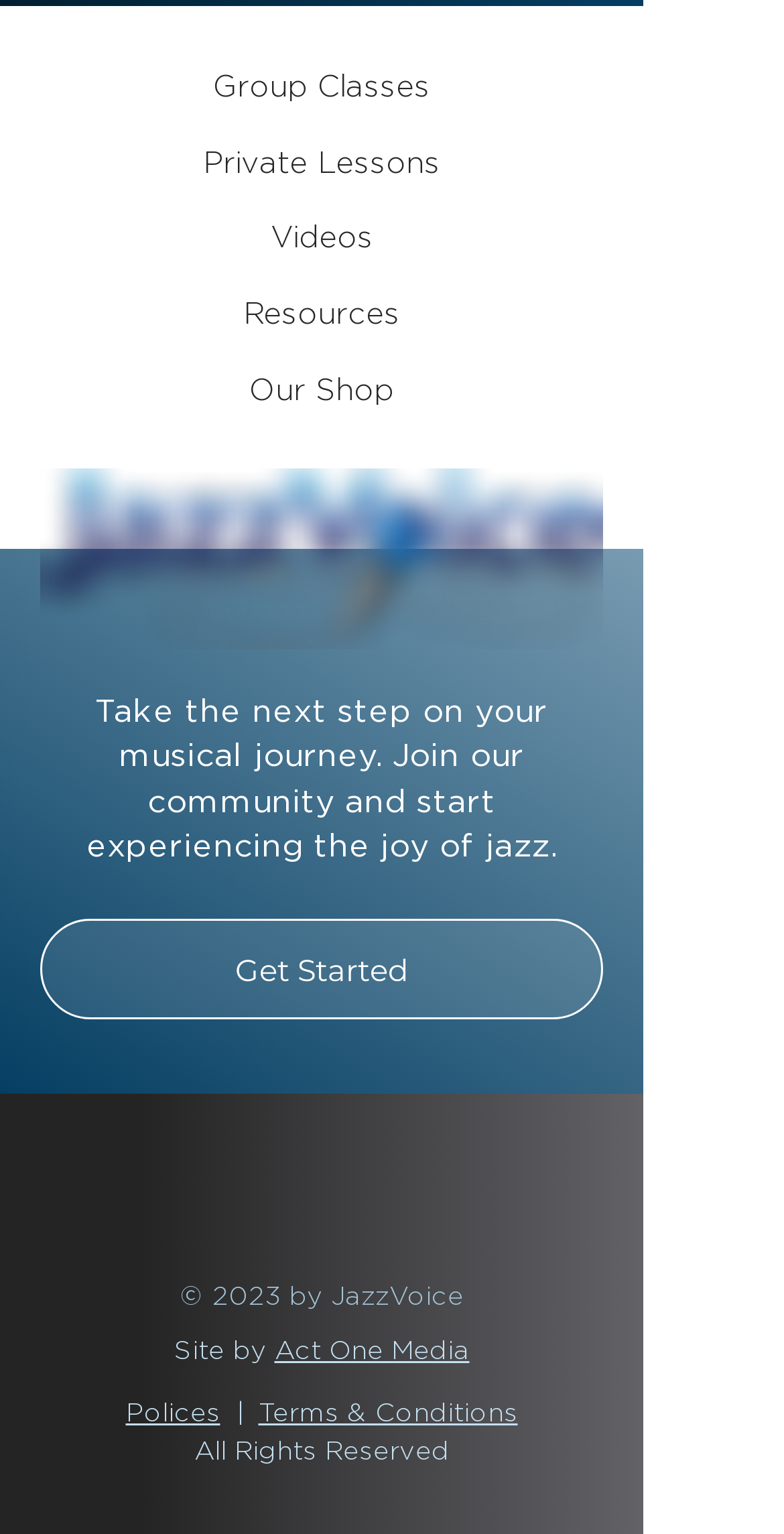Using the provided element description: "Get Started", identify the bounding box coordinates. The coordinates should be four floats between 0 and 1 in the order [left, top, right, bottom].

[0.051, 0.599, 0.769, 0.665]